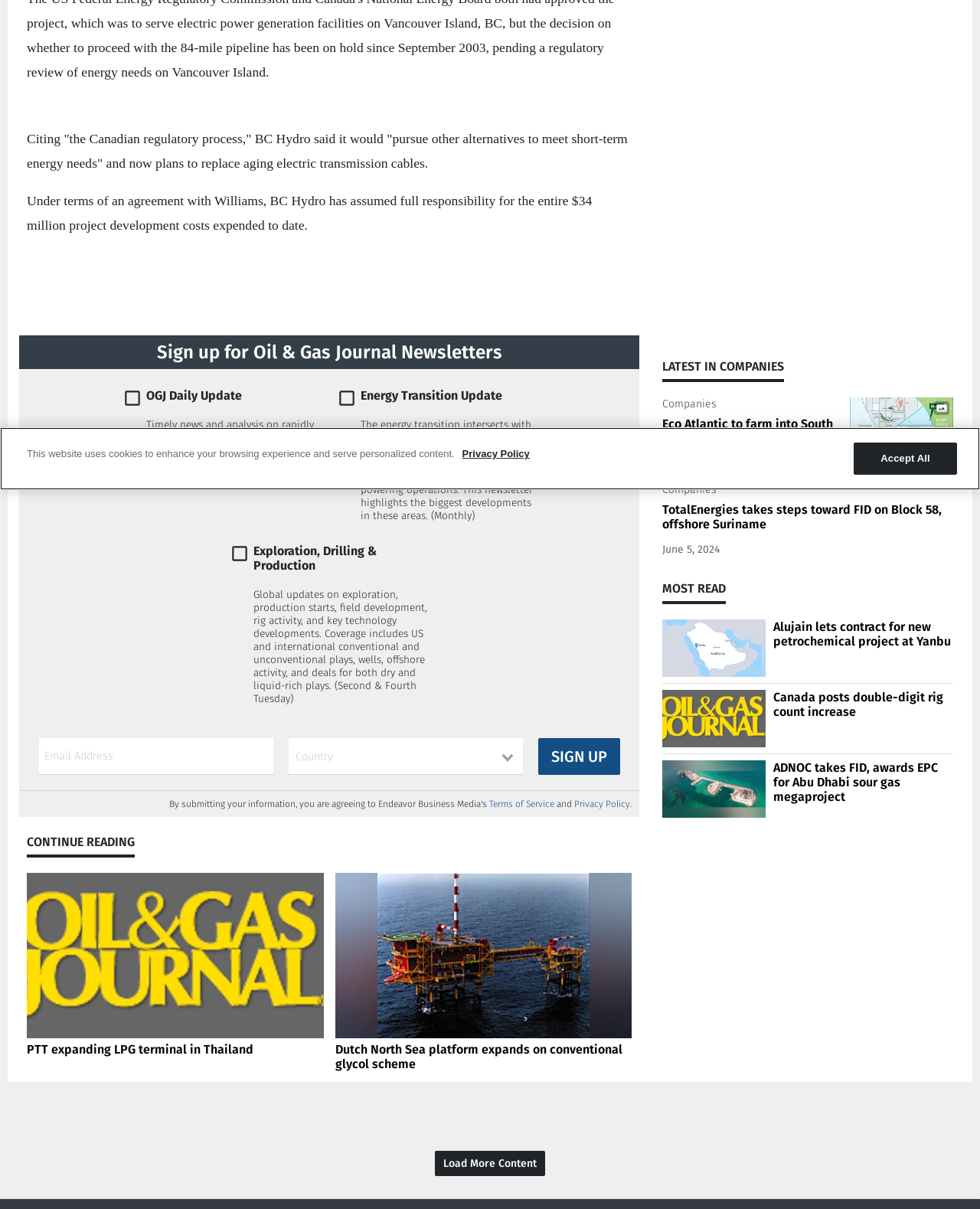Give the bounding box coordinates for the element described as: "name="email" placeholder="Email Address"".

[0.039, 0.61, 0.279, 0.641]